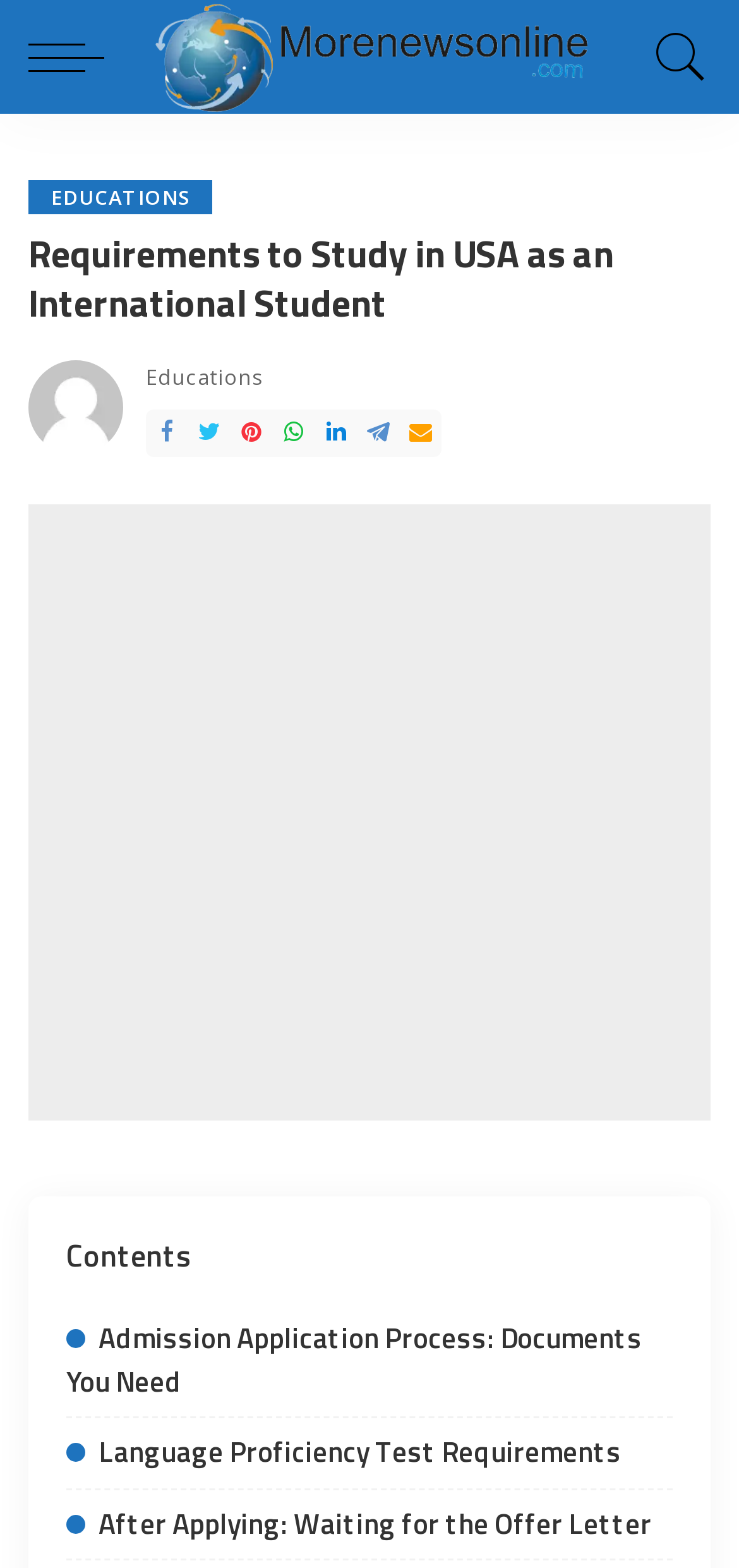What is the last link in the contents section?
Based on the image, give a one-word or short phrase answer.

After Applying: Waiting for the Offer Letter